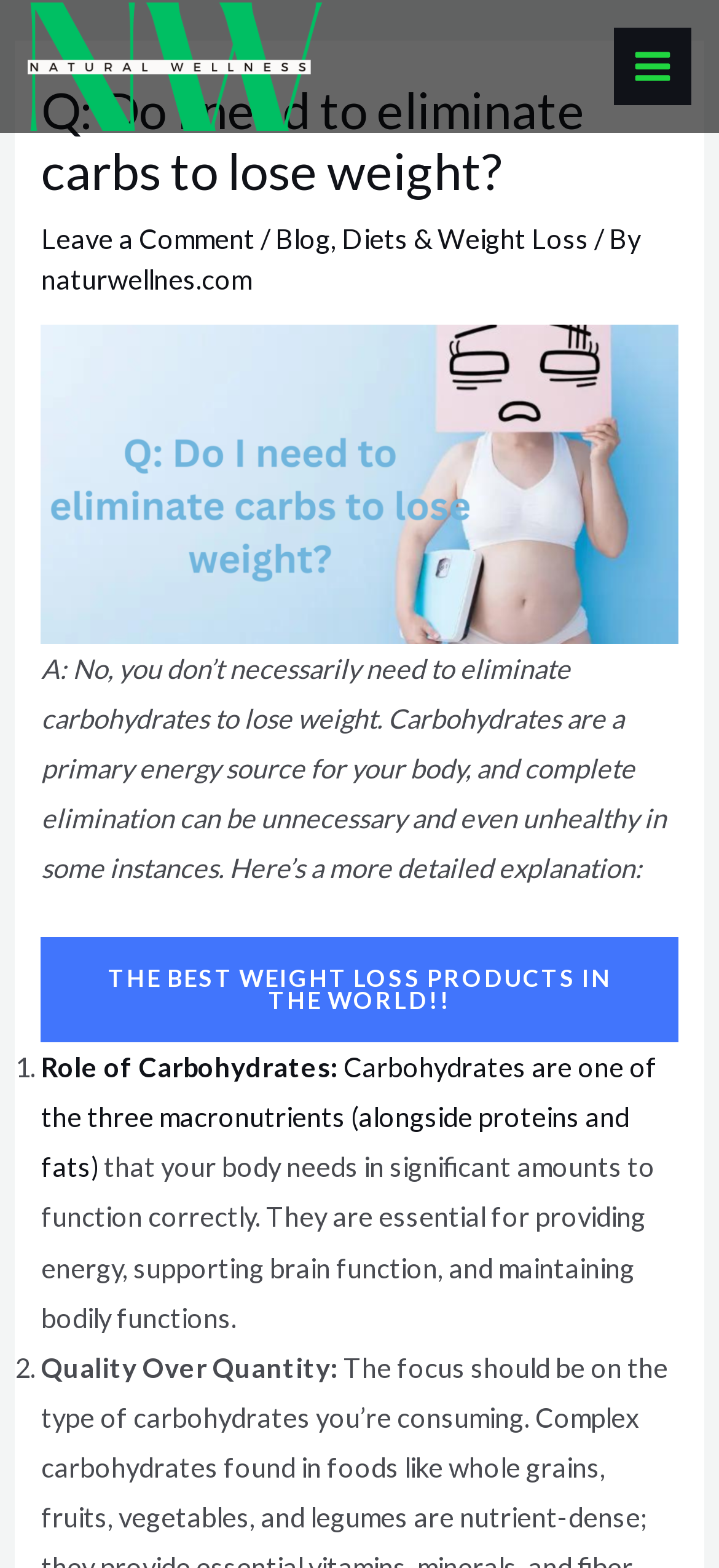Identify the bounding box for the UI element described as: "Main Menu". Ensure the coordinates are four float numbers between 0 and 1, formatted as [left, top, right, bottom].

[0.853, 0.017, 0.962, 0.067]